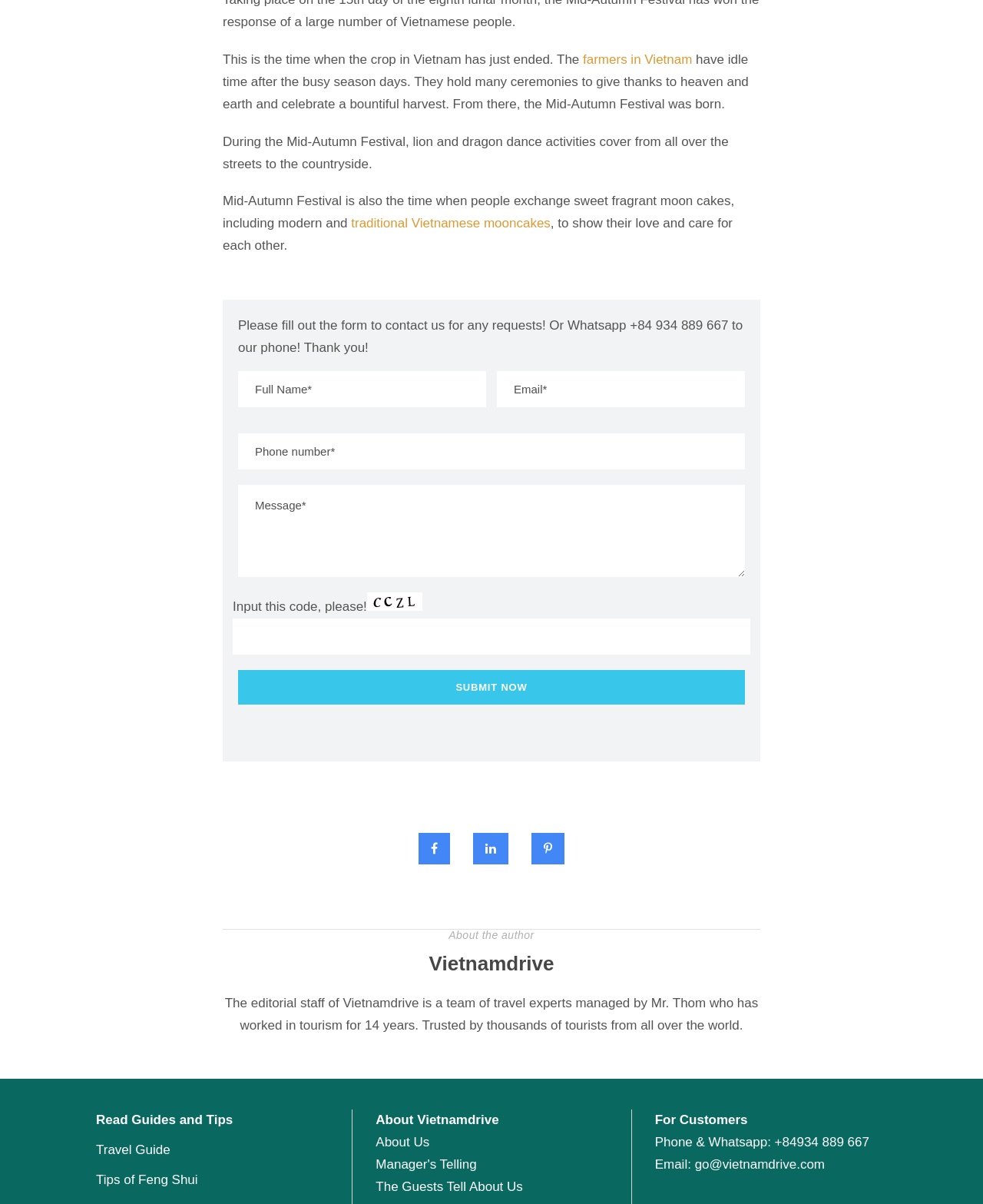Predict the bounding box of the UI element based on the description: "The Guests Tell About Us". The coordinates should be four float numbers between 0 and 1, formatted as [left, top, right, bottom].

[0.382, 0.98, 0.532, 0.992]